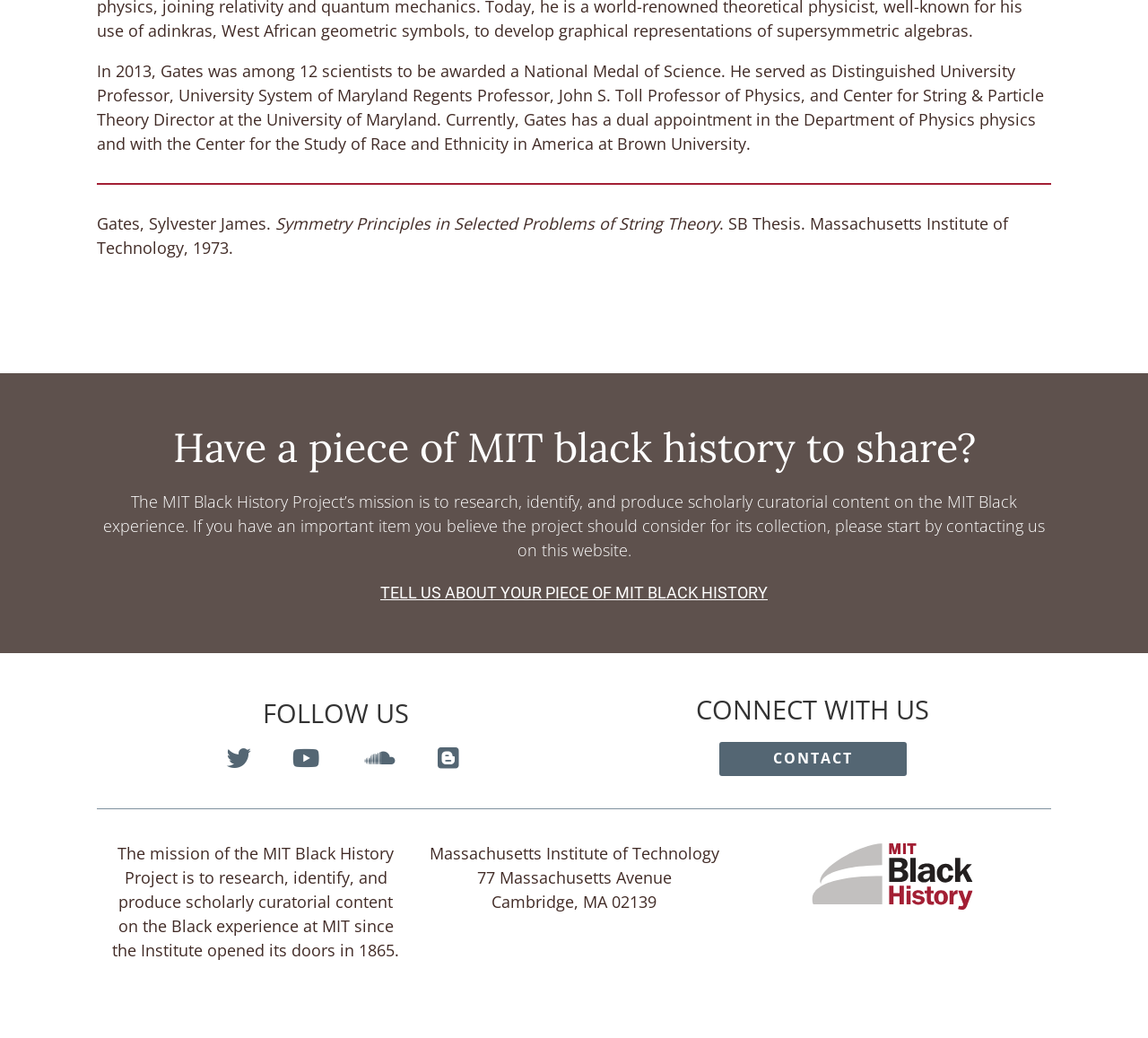Answer in one word or a short phrase: 
What can you do if you have an important item related to MIT Black history?

Contact the project